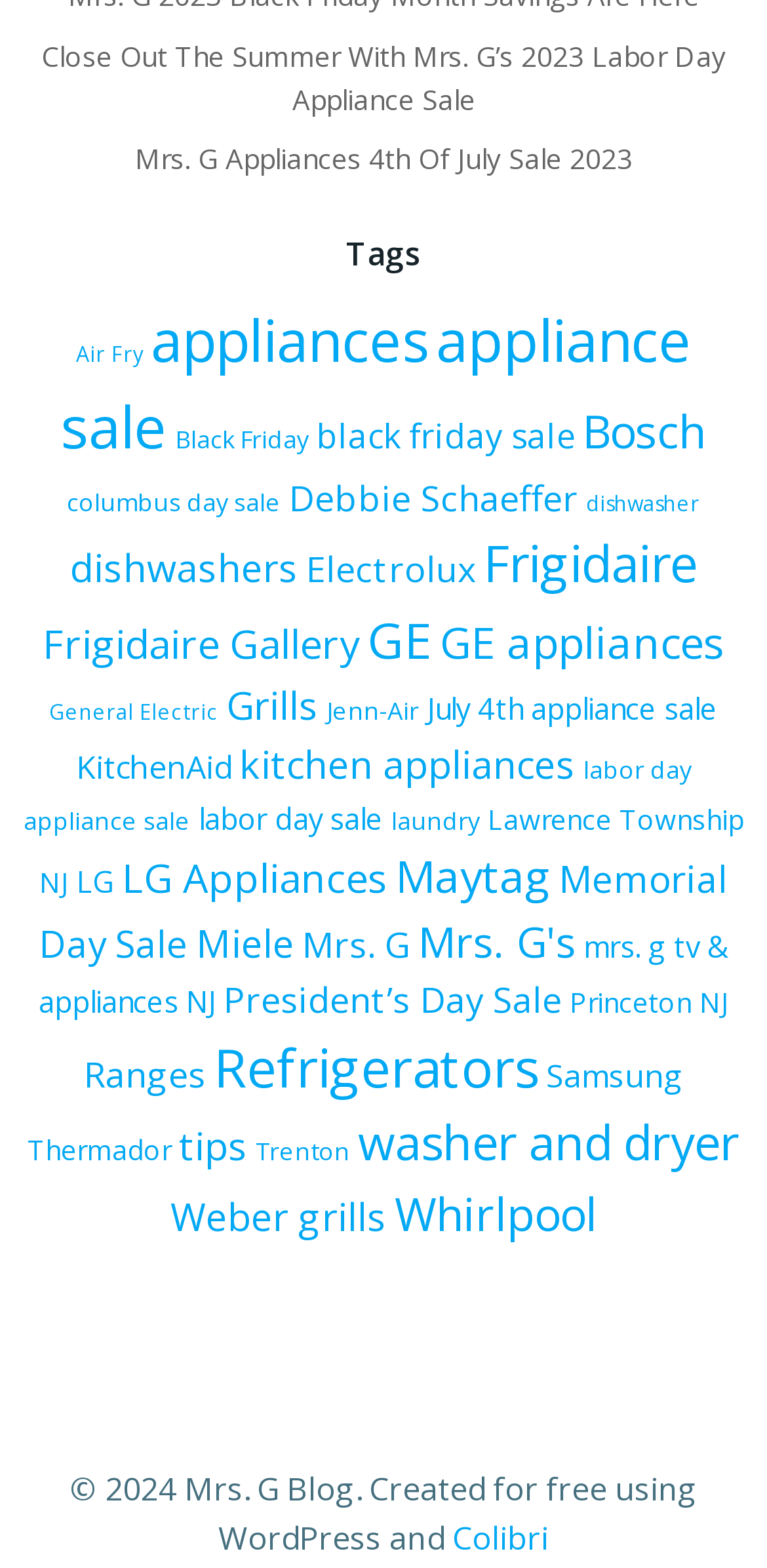Can you determine the bounding box coordinates of the area that needs to be clicked to fulfill the following instruction: "Toggle the main navigation"?

None